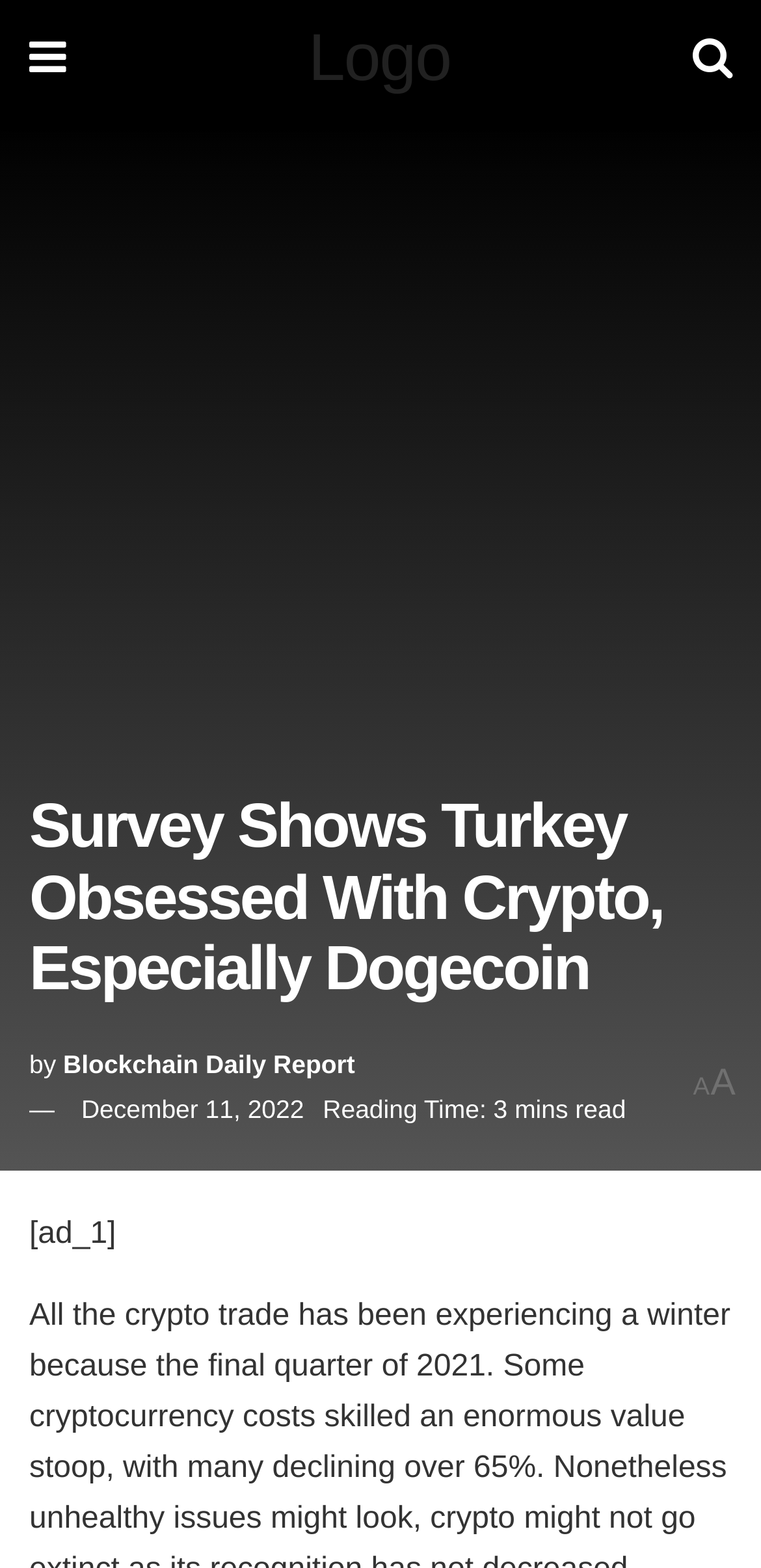What is the date of the report?
Make sure to answer the question with a detailed and comprehensive explanation.

The webpage provides a date 'December 11, 2022' which is likely the date when the report was published or updated.